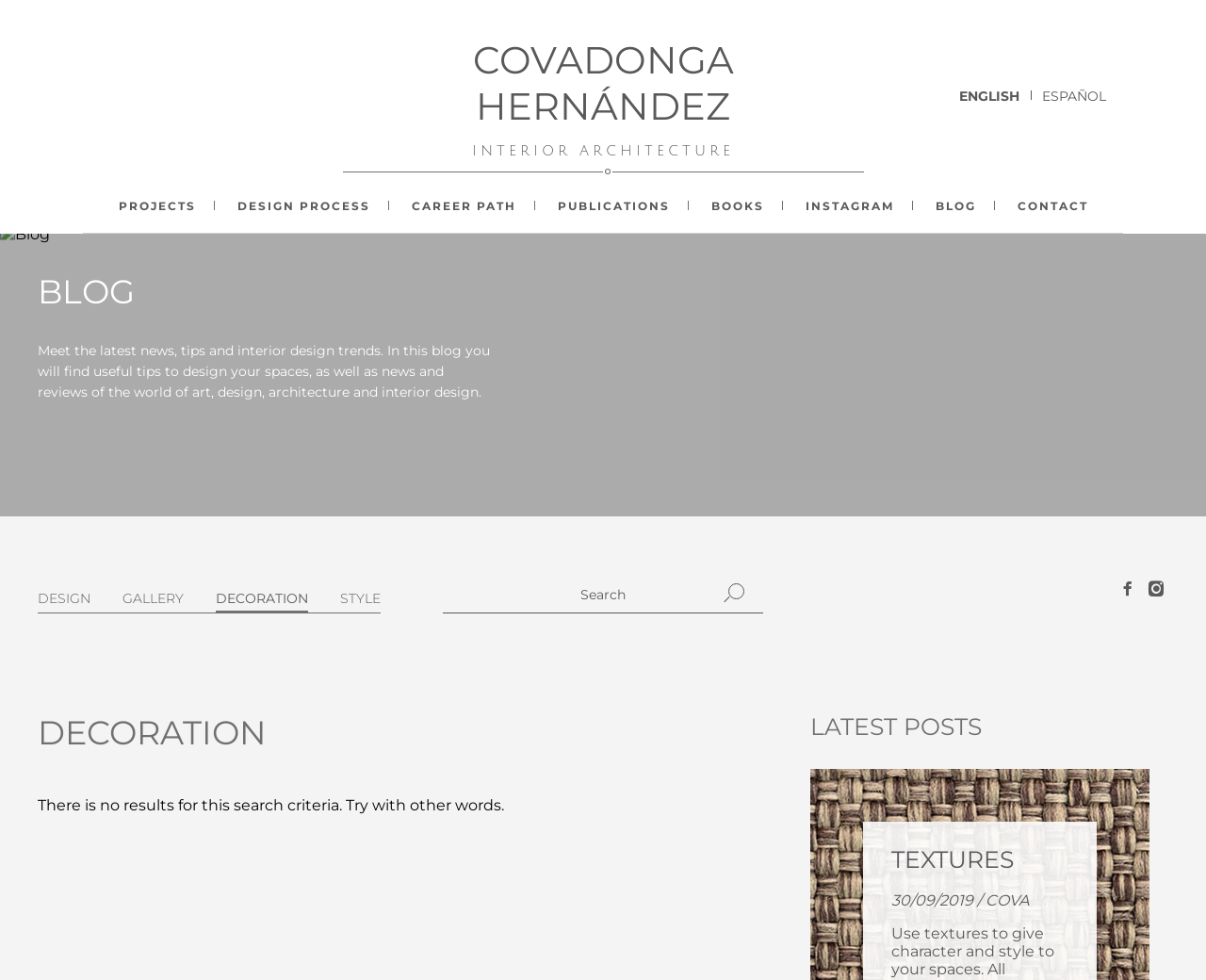Locate the bounding box coordinates of the clickable part needed for the task: "Read the latest posts".

[0.672, 0.727, 0.953, 0.756]